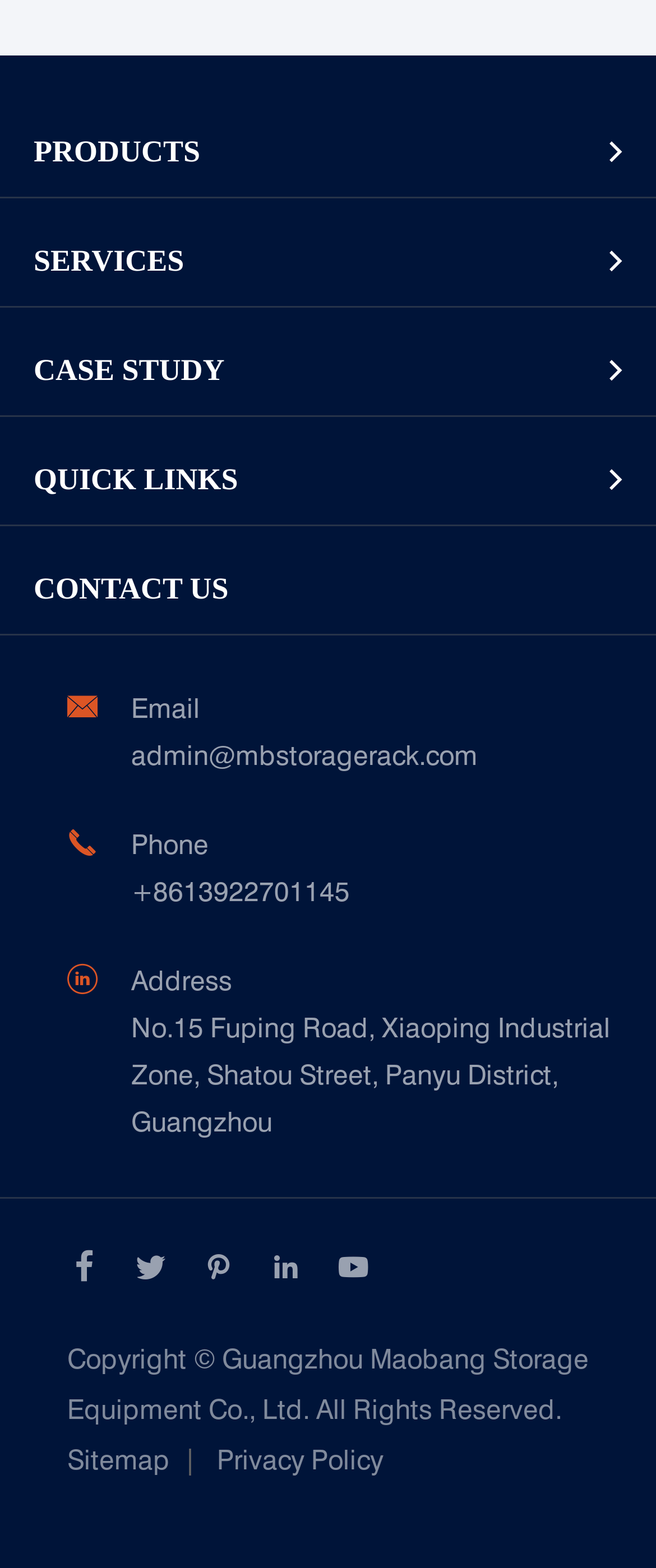What is the 'CASE STUDY' section about?
Answer the question using a single word or phrase, according to the image.

Success stories of customers